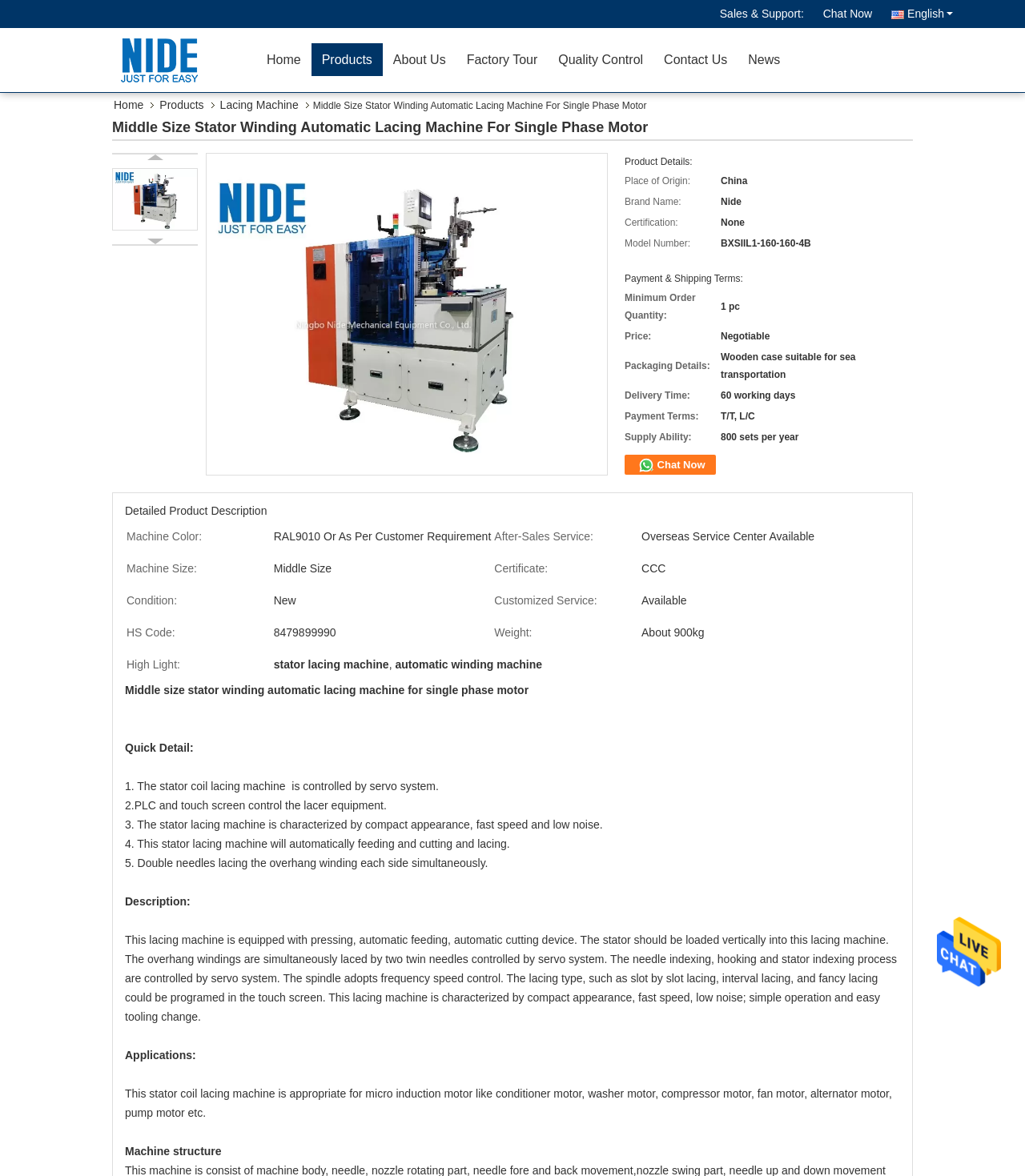What is the minimum order quantity?
Answer the question with just one word or phrase using the image.

1 pc